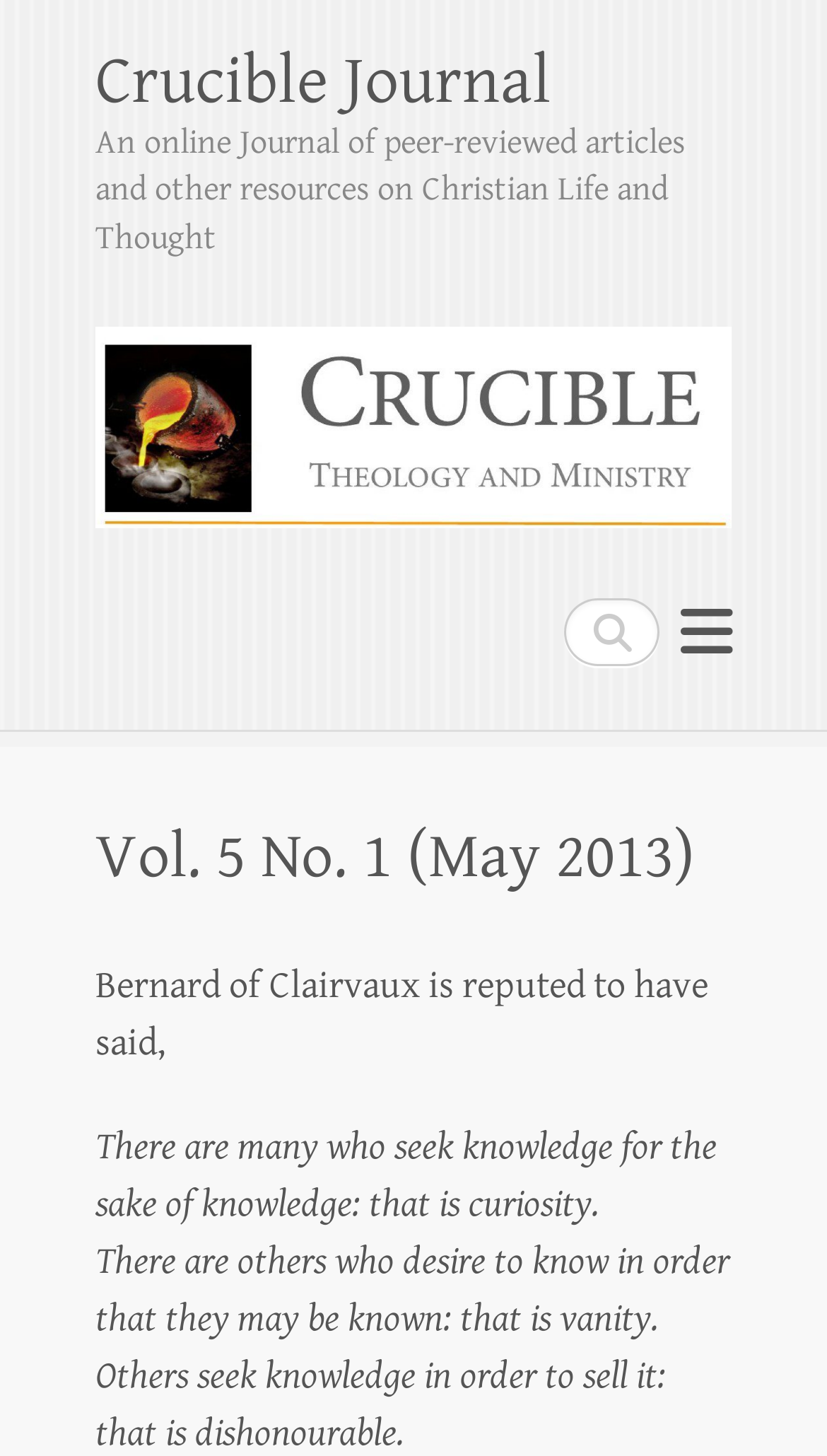Using the given description, provide the bounding box coordinates formatted as (top-left x, top-left y, bottom-right x, bottom-right y), with all values being floating point numbers between 0 and 1. Description: Responsive Menu

[0.823, 0.419, 0.885, 0.449]